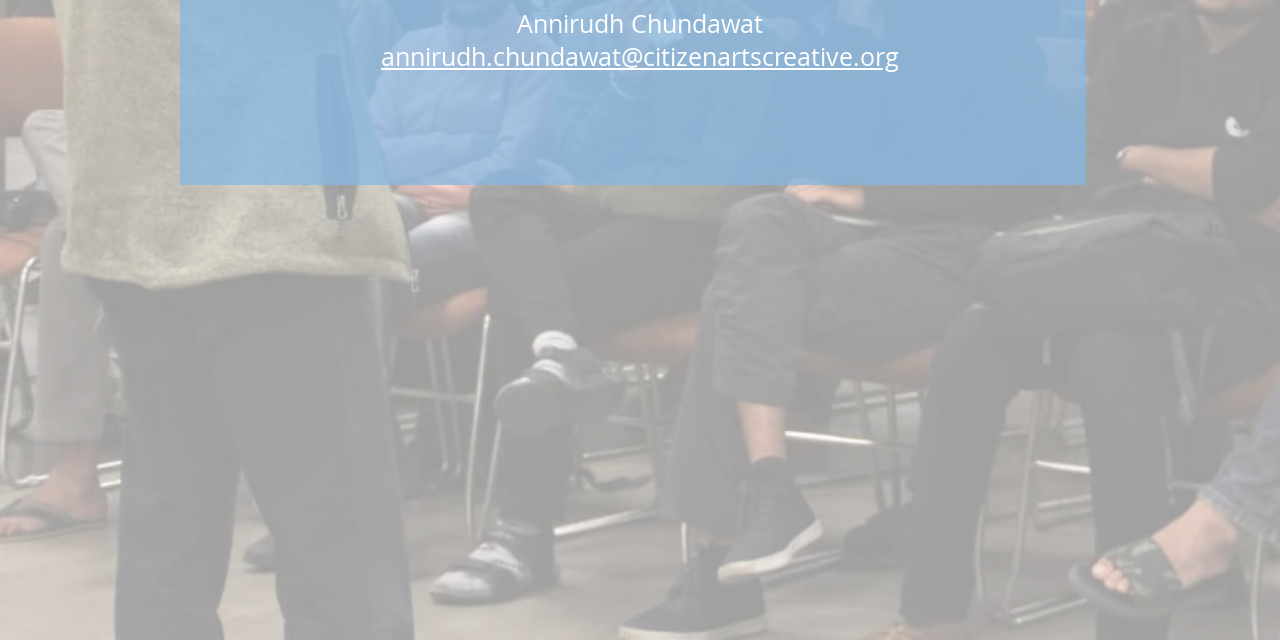Calculate the bounding box coordinates of the UI element given the description: "Home".

None